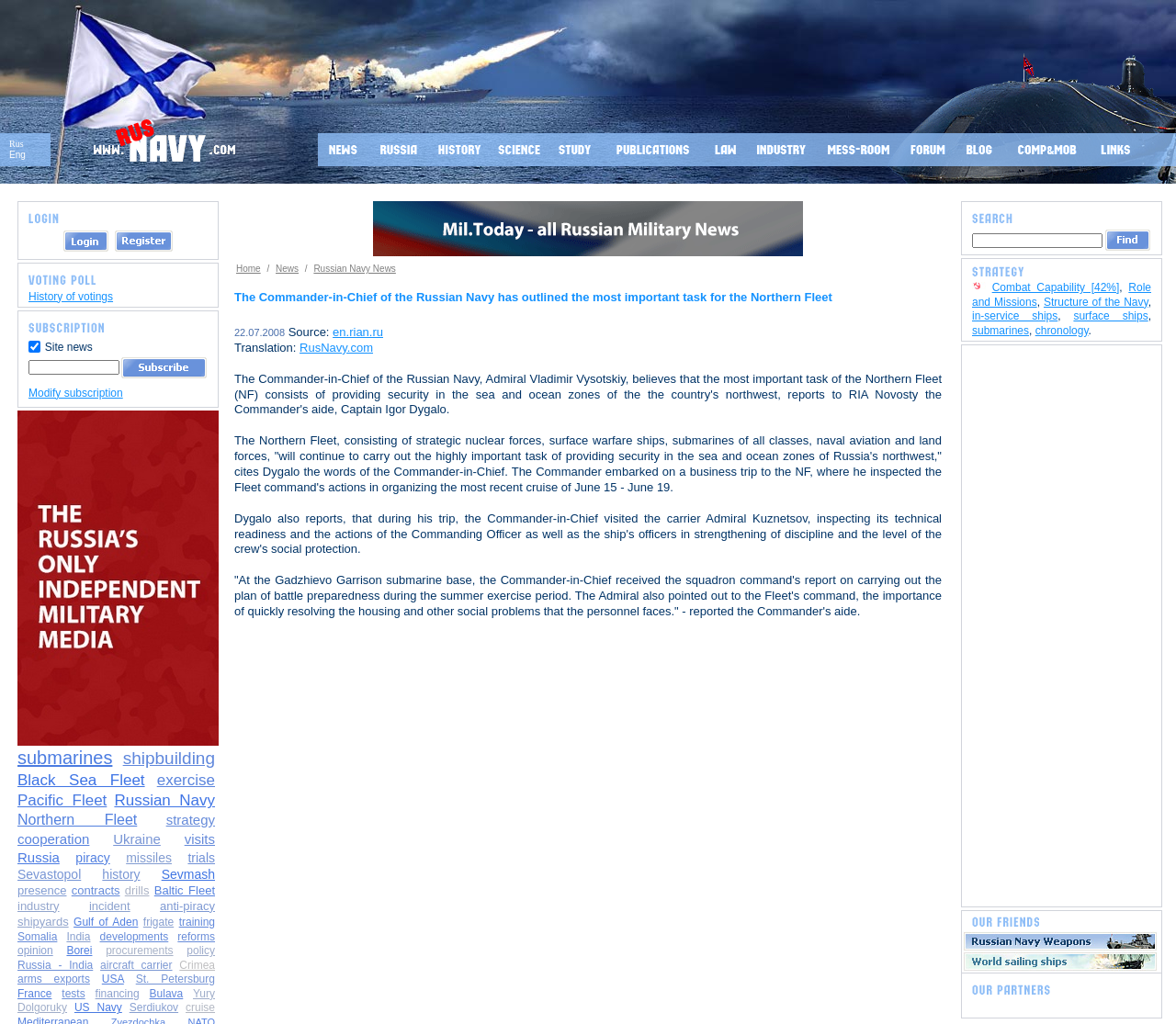Explain the webpage's design and content in an elaborate manner.

This webpage appears to be a news website focused on the Russian Navy, with a specific article about the Commander-in-Chief outlining the most important task for the Northern Fleet. 

At the top of the page, there is a navigation menu with links to various sections, including News, Russia, History, Science, Education, Publications, Law, Industry, Mess-room, Forum, Blog, PC and mobile, and Links. Each of these links has a corresponding image next to it. 

On the left side of the page, there are several images, including a login button, a vote button, a subscription button, and a table with checkboxes for site news. Below this table, there is another table with a textbox to enter an email address and a submit button. 

The main content of the page is a list of links to various news articles, organized into several sections. The articles appear to be related to the Russian Navy, with topics such as submarines, shipbuilding, exercises, and cooperation with other countries. There are also links to articles about specific fleets, such as the Black Sea Fleet and the Pacific Fleet. 

The page has a simple layout, with a focus on providing easy access to a large number of news articles. The use of images and tables helps to break up the text and make the page more visually appealing.